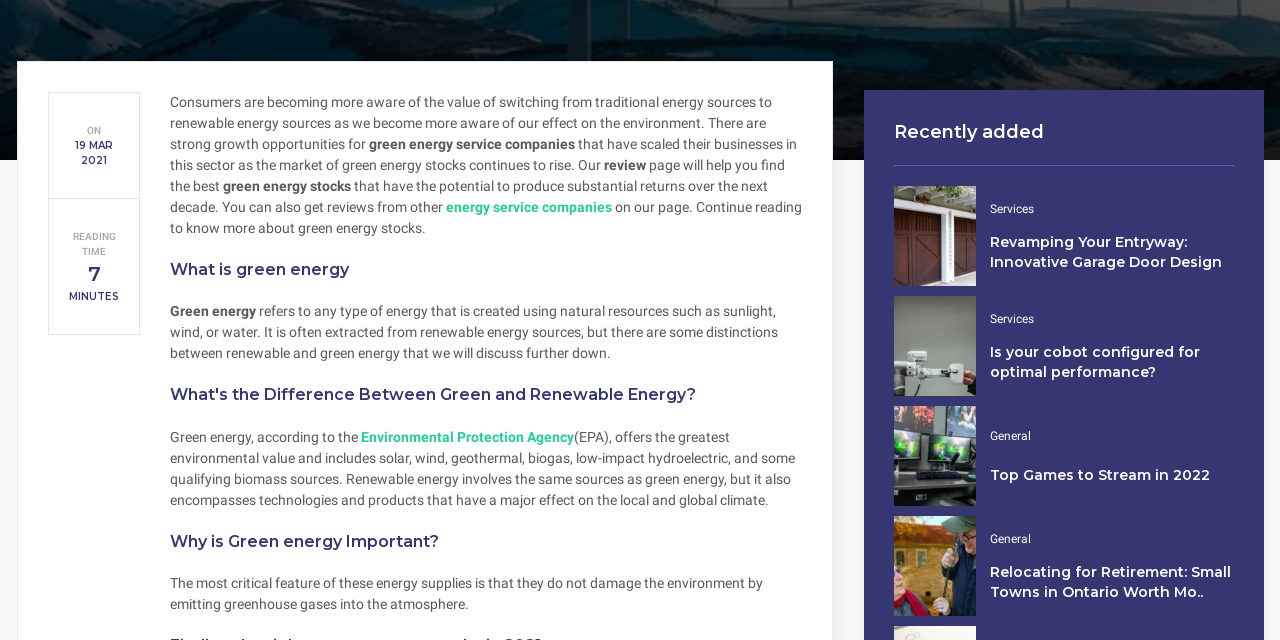Using the provided element description, identify the bounding box coordinates as (top-left x, top-left y, bottom-right x, bottom-right y). Ensure all values are between 0 and 1. Description: General

[0.774, 0.667, 0.806, 0.695]